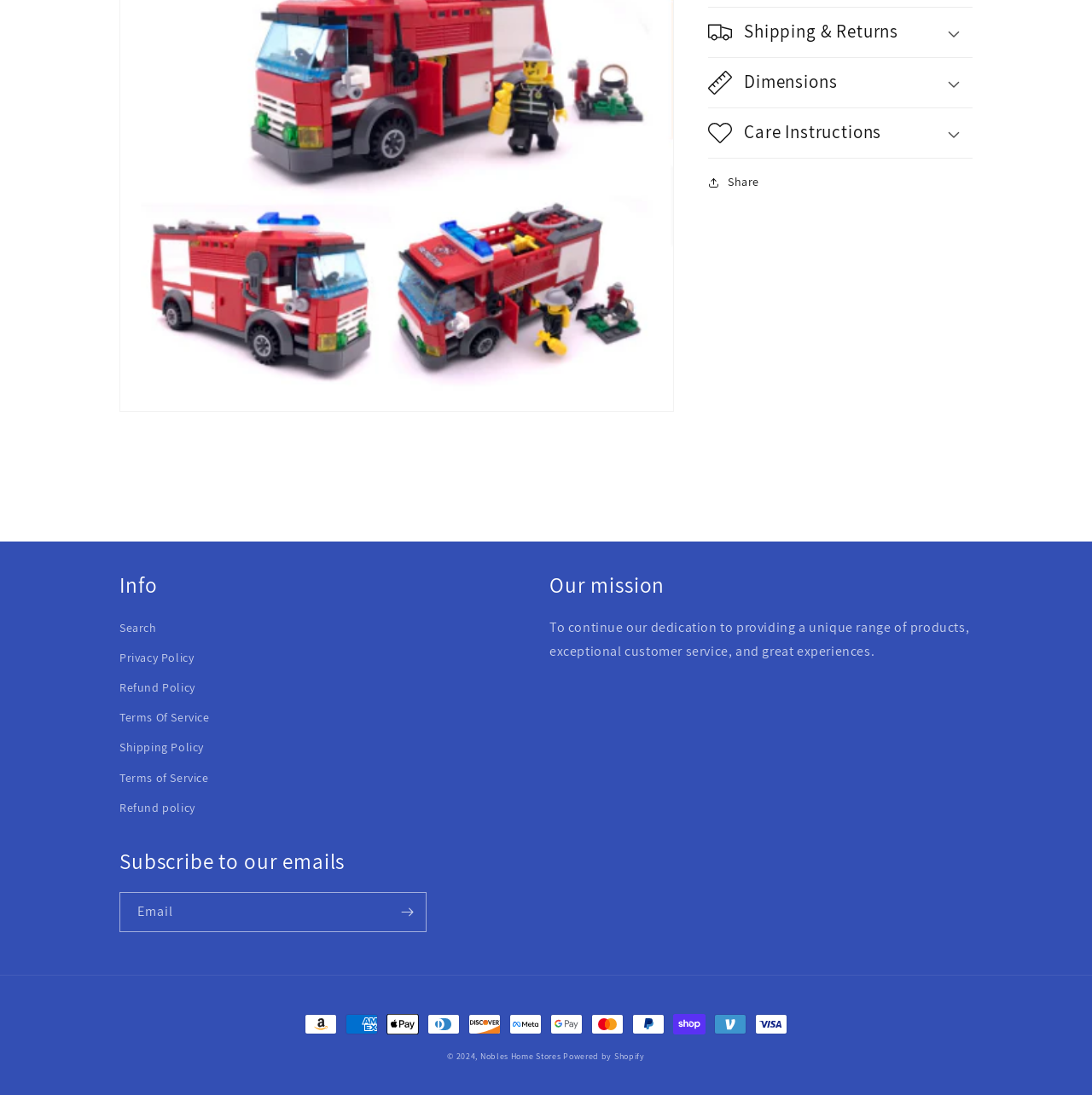Provide the bounding box coordinates for the area that should be clicked to complete the instruction: "Expand Shipping & Returns".

[0.648, 0.007, 0.891, 0.052]